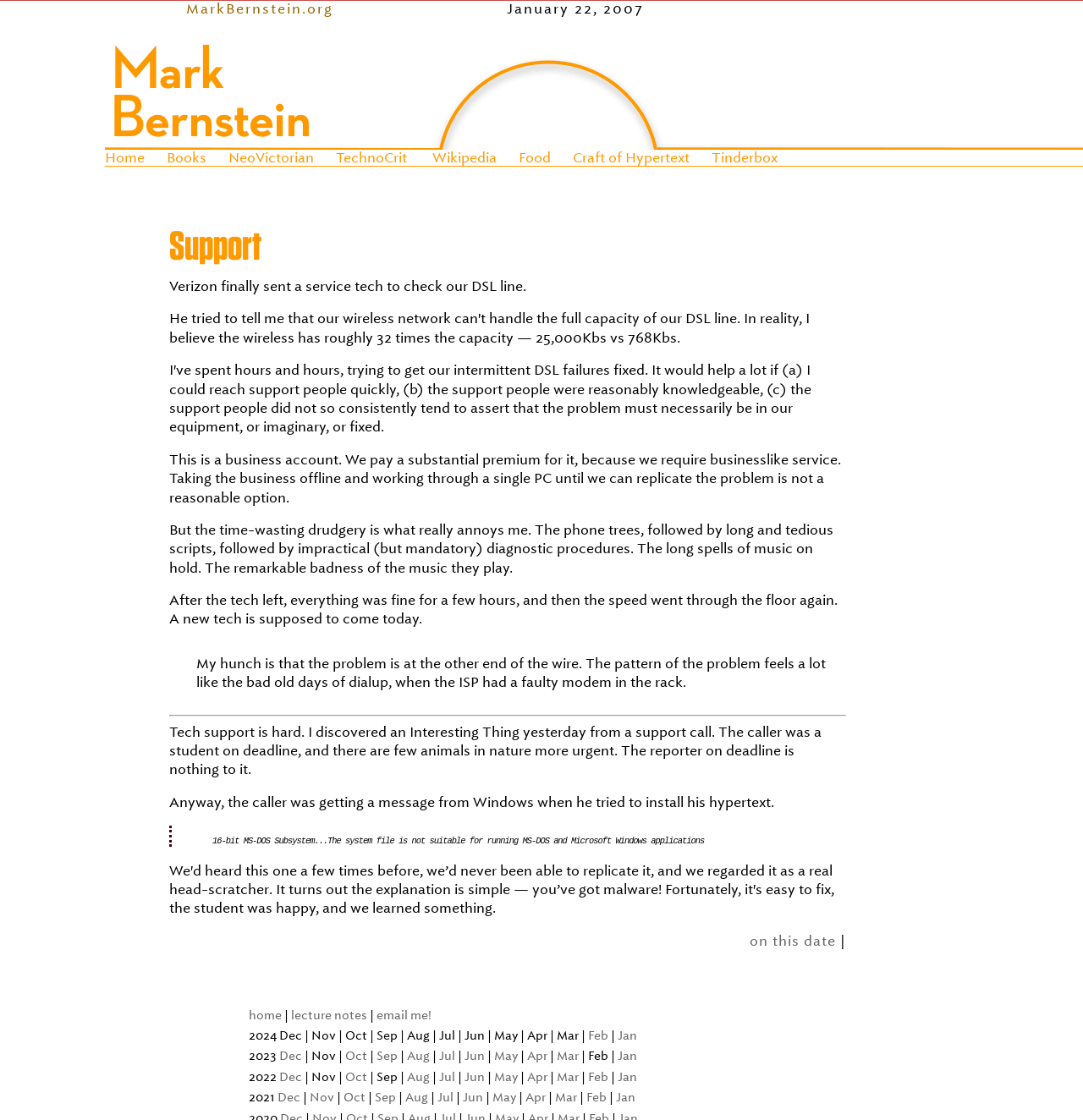Identify the bounding box of the HTML element described as: "Oct".

[0.319, 0.936, 0.339, 0.95]